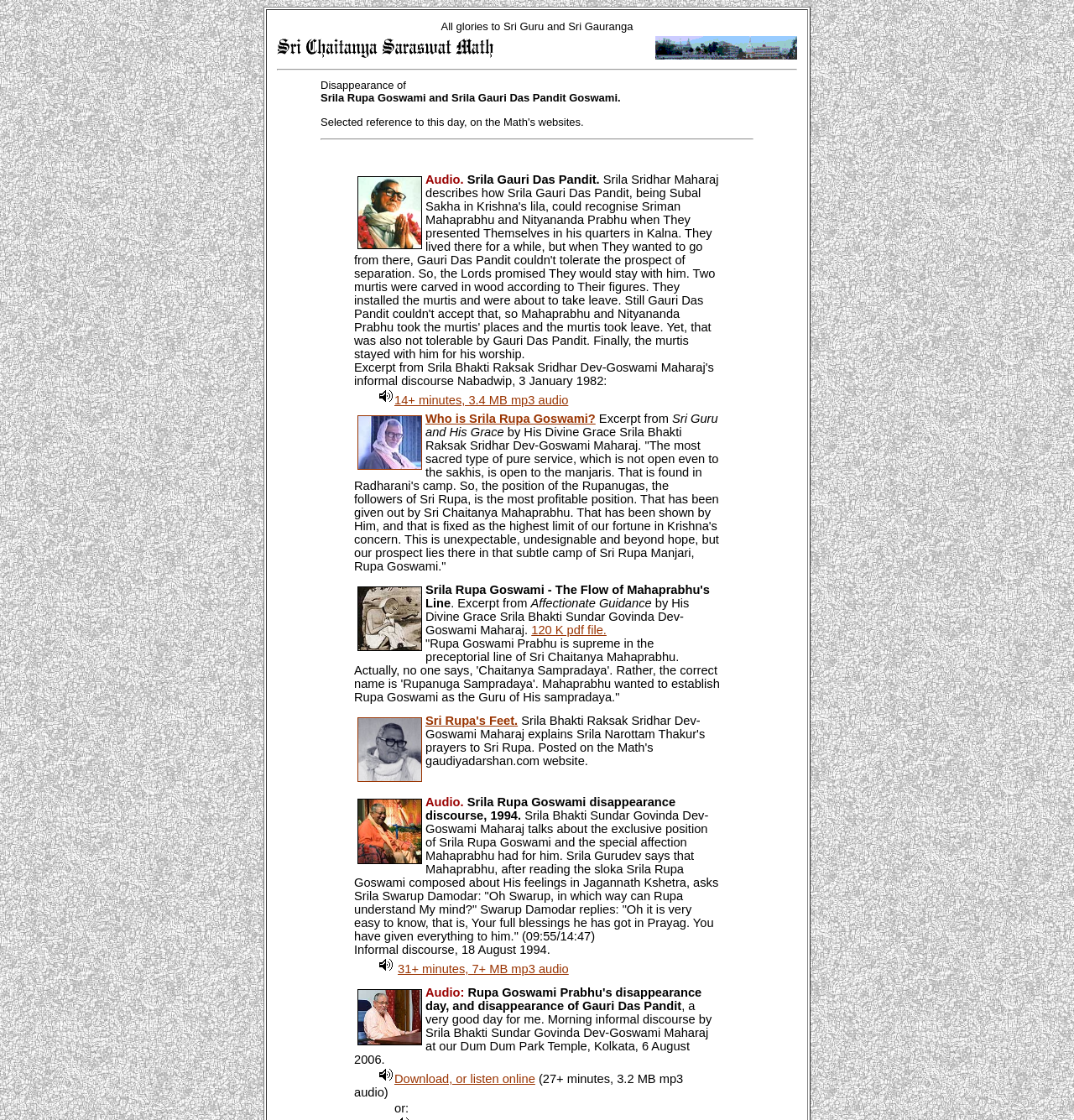What is the text above the first image?
Look at the screenshot and give a one-word or phrase answer.

All glories to Sri Guru and Sri Gauranga